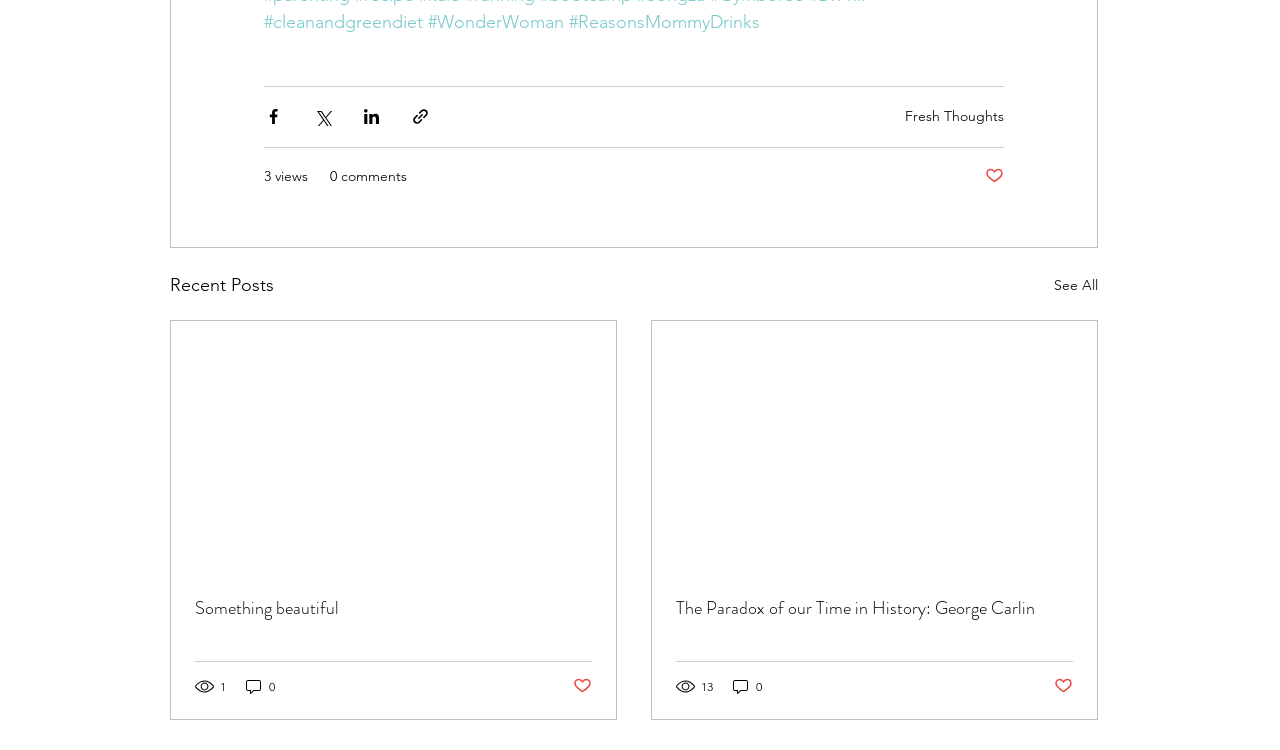Using the format (top-left x, top-left y, bottom-right x, bottom-right y), and given the element description, identify the bounding box coordinates within the screenshot: parent_node: Something beautiful

[0.134, 0.428, 0.481, 0.762]